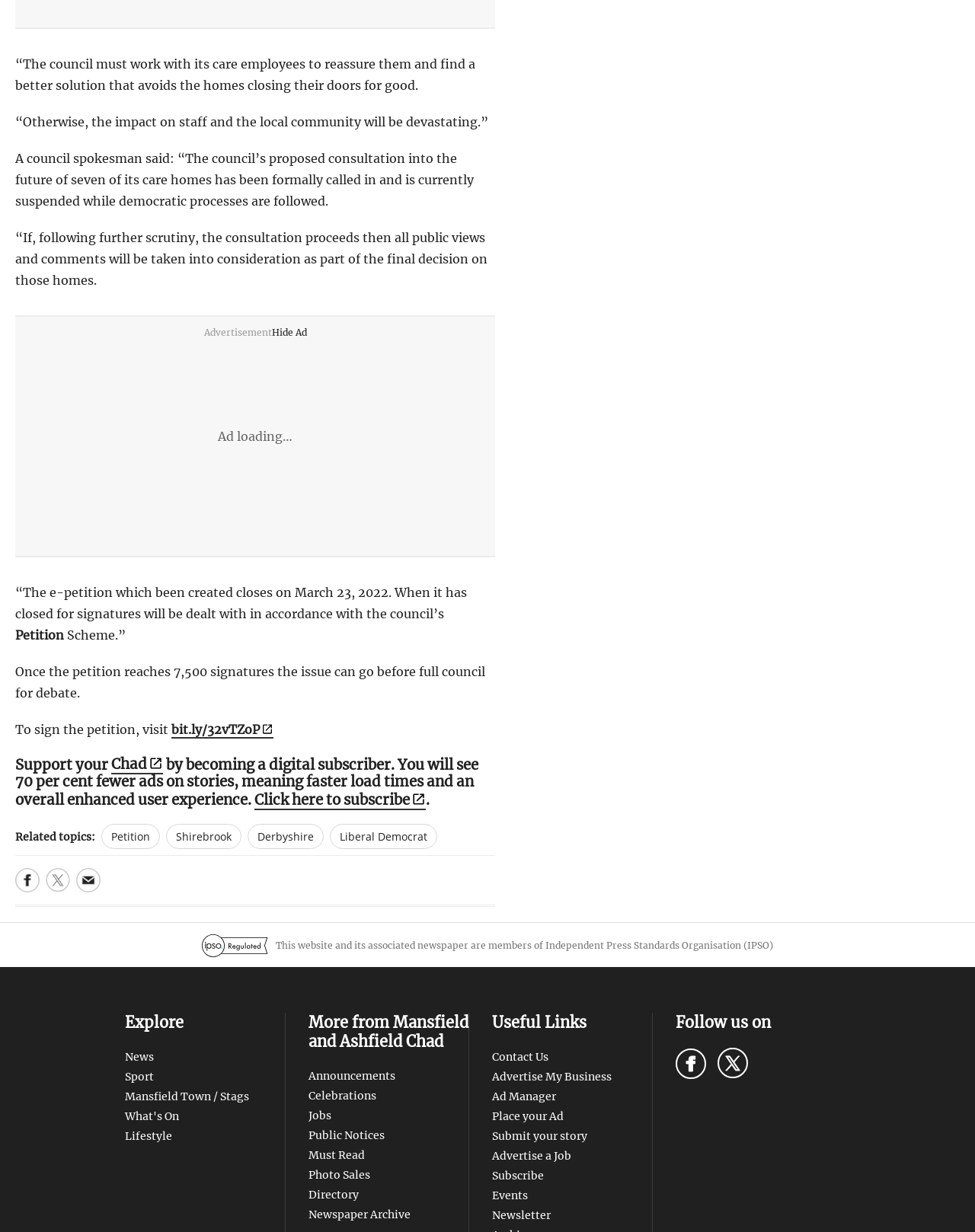Please locate the bounding box coordinates of the region I need to click to follow this instruction: "Hide the advertisement".

[0.279, 0.265, 0.314, 0.274]